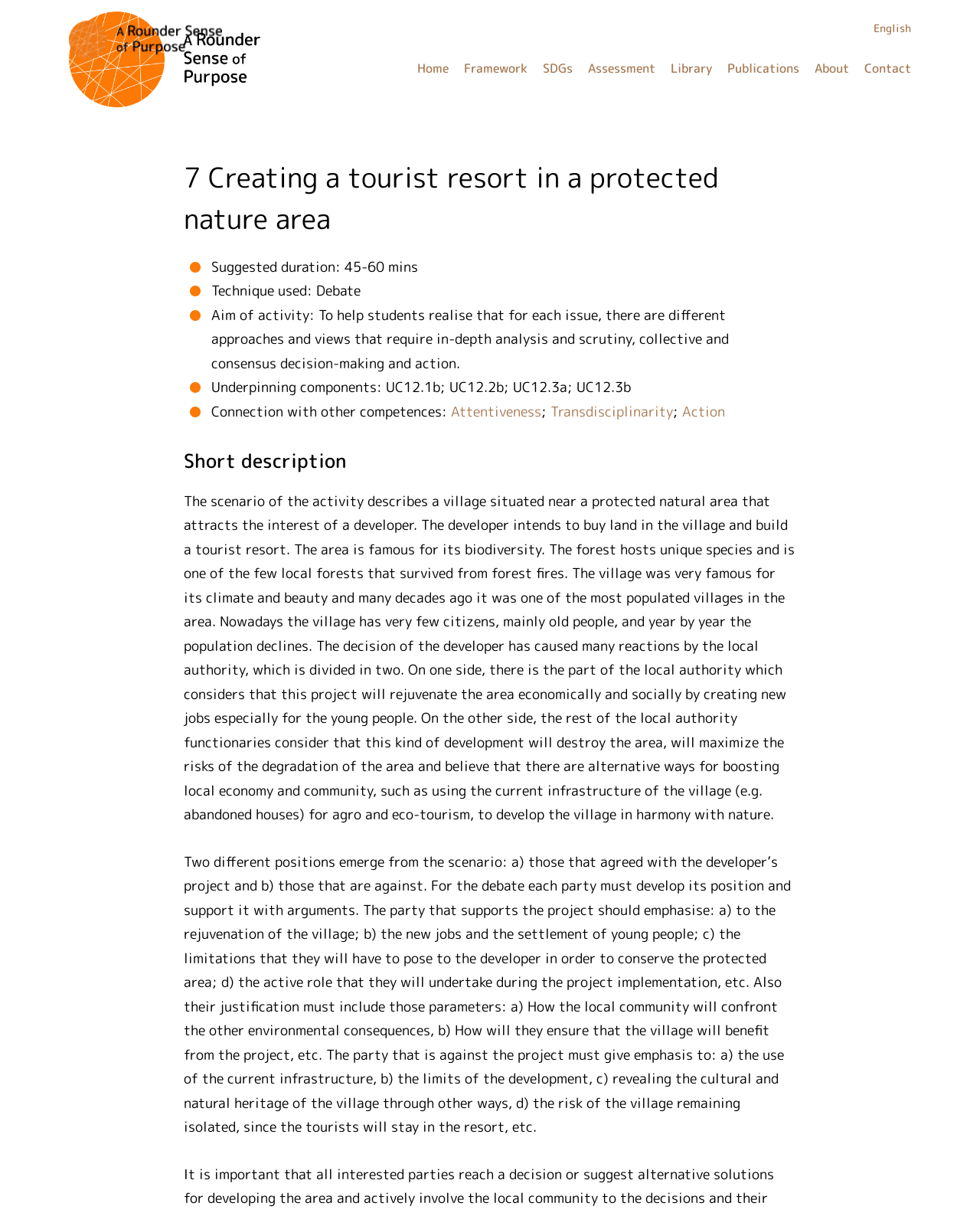Please provide a short answer using a single word or phrase for the question:
What is the main issue in the scenario of the activity?

Building a tourist resort in a protected natural area